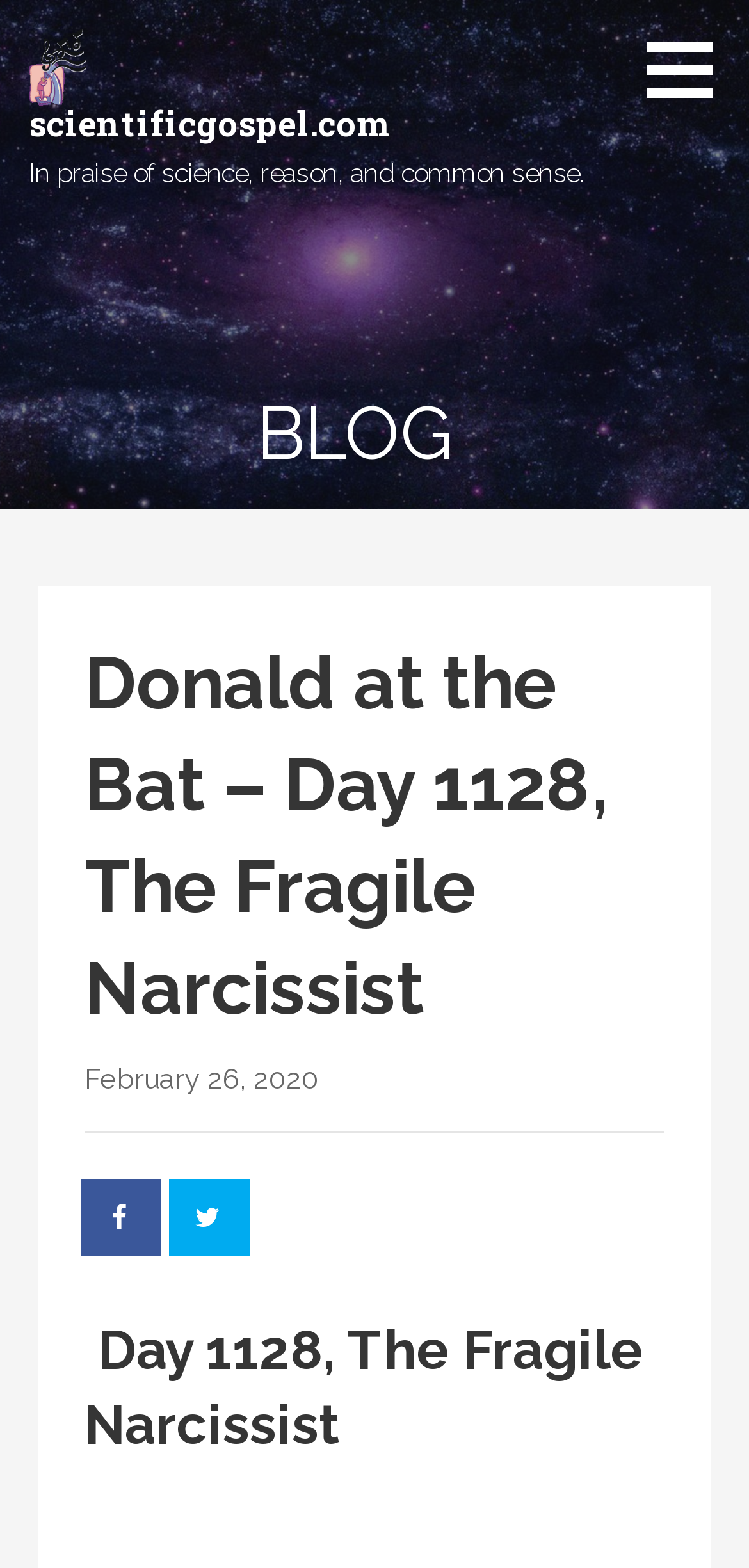Using the provided description scientificgospel.com, find the bounding box coordinates for the UI element. Provide the coordinates in (top-left x, top-left y, bottom-right x, bottom-right y) format, ensuring all values are between 0 and 1.

[0.038, 0.064, 0.523, 0.093]